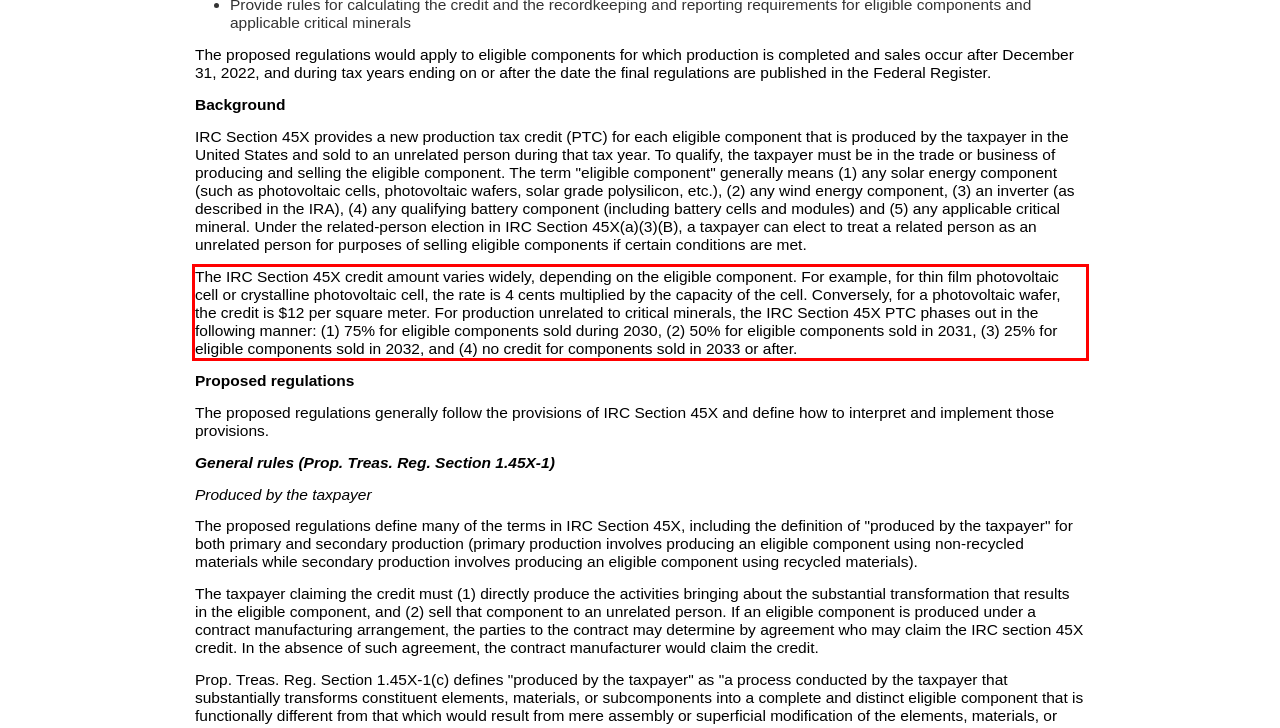Analyze the screenshot of the webpage and extract the text from the UI element that is inside the red bounding box.

The IRC Section 45X credit amount varies widely, depending on the eligible component. For example, for thin film photovoltaic cell or crystalline photovoltaic cell, the rate is 4 cents multiplied by the capacity of the cell. Conversely, for a photovoltaic wafer, the credit is $12 per square meter. For production unrelated to critical minerals, the IRC Section 45X PTC phases out in the following manner: (1) 75% for eligible components sold during 2030, (2) 50% for eligible components sold in 2031, (3) 25% for eligible components sold in 2032, and (4) no credit for components sold in 2033 or after.